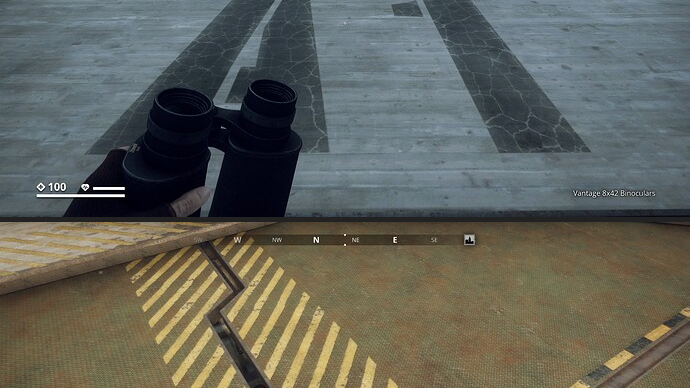Provide an in-depth description of all elements within the image.

The image showcases a top-down view of an arena featuring a concrete surface with visible markings. At the forefront, a character is holding a pair of binoculars, focused on the arena's layout, which includes an intricate pattern of concrete slabs. The scene provides a clearer look at the environment, indicating potential areas of interest or change within the gameplay. 

In the lower part of the image, various compass directions are displayed, including north, south, east, and west, providing navigational context. The combination of the binoculars and the directional indicators suggests exploration and strategic observation are key elements within the game, emphasizing the player's perspective as they assess their surroundings for any relevant updates or changes to the environment.